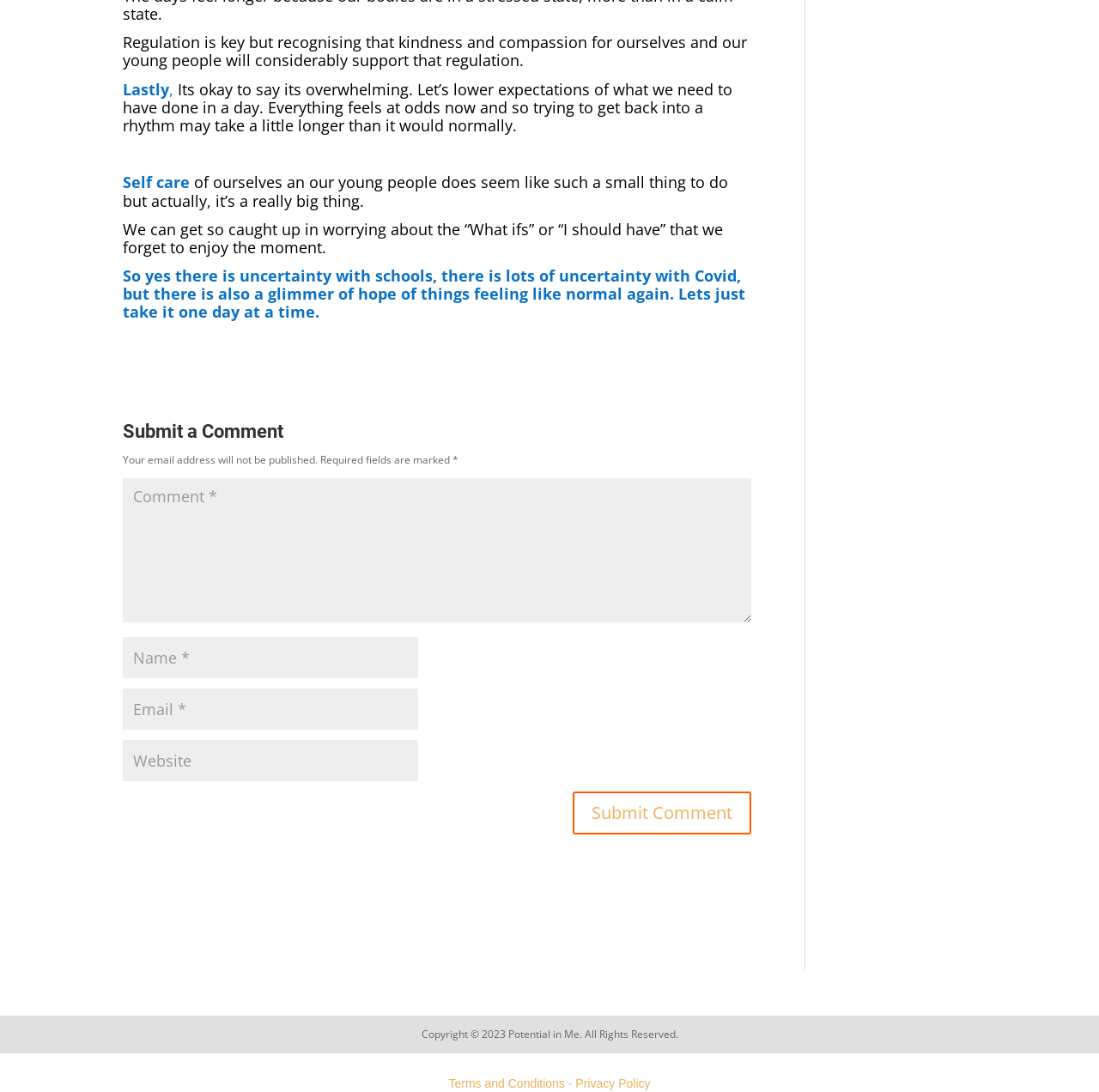Please answer the following question using a single word or phrase: 
What is the main topic of the text?

Self care